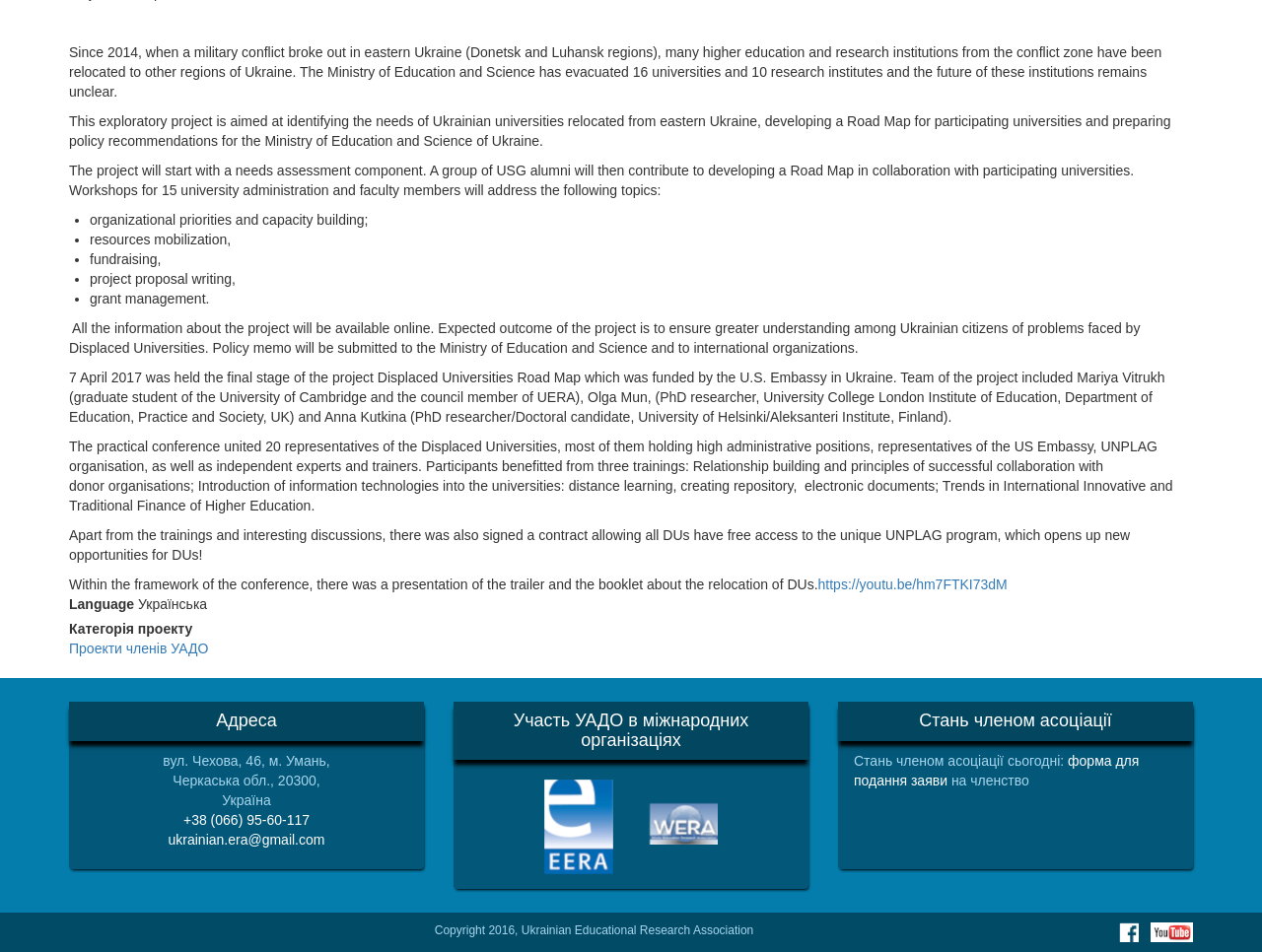Provide a single word or phrase answer to the question: 
What is the topic of the third training?

Trends in International Innovative and Traditional Finance of Higher Education